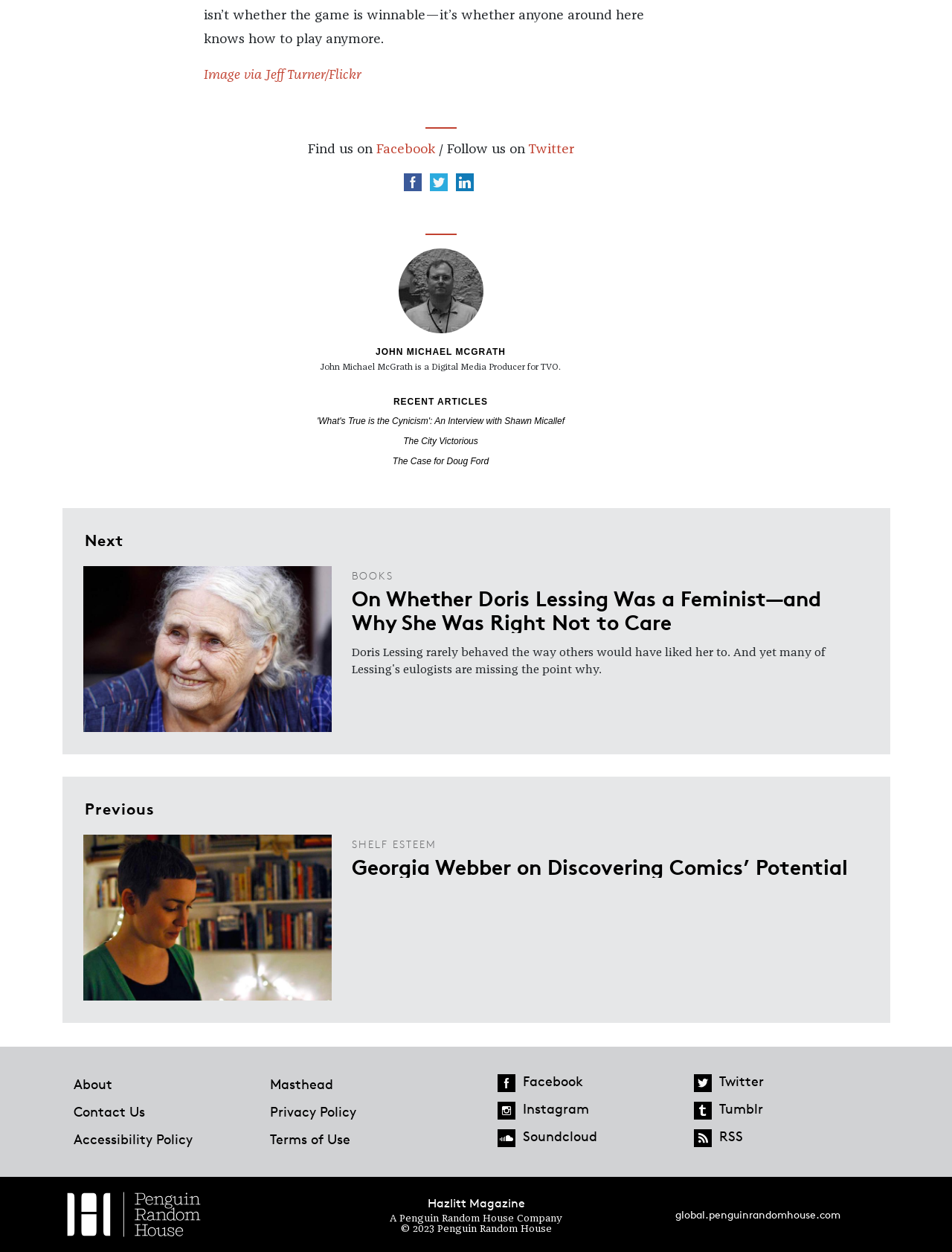Determine the bounding box coordinates for the region that must be clicked to execute the following instruction: "Follow John Michael McGrath on LinkedIn".

[0.479, 0.139, 0.497, 0.153]